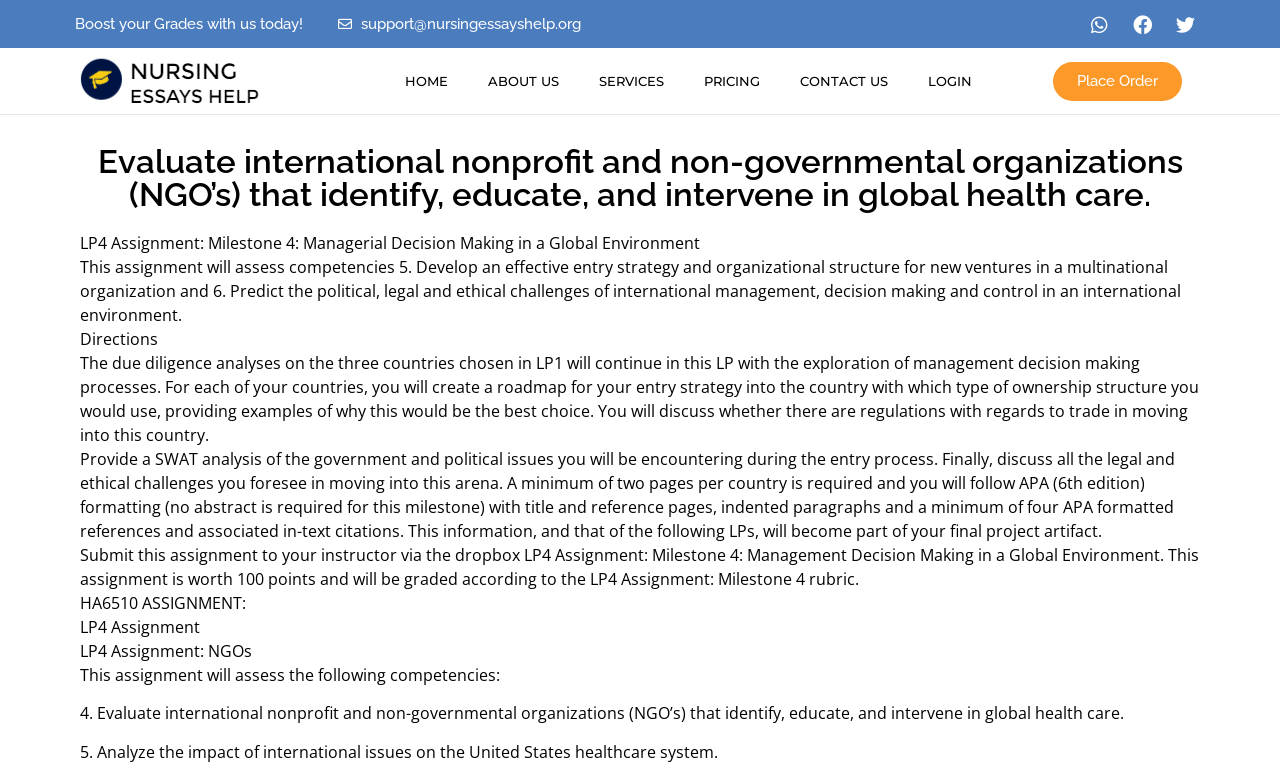Point out the bounding box coordinates of the section to click in order to follow this instruction: "Click on the 'CONTACT US' link".

[0.609, 0.075, 0.709, 0.135]